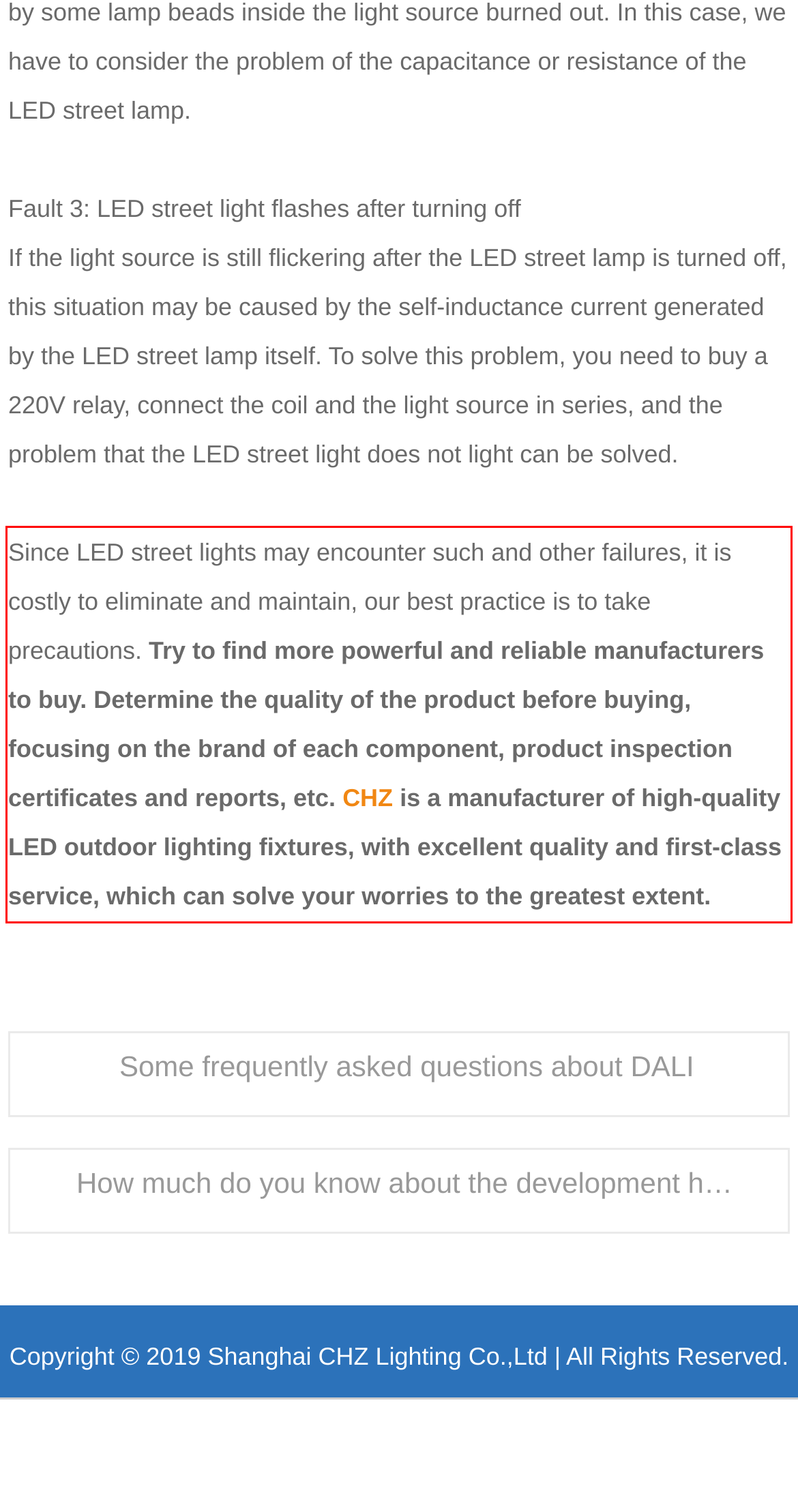Analyze the screenshot of the webpage and extract the text from the UI element that is inside the red bounding box.

Since LED street lights may encounter such and other failures, it is costly to eliminate and maintain, our best practice is to take precautions. Try to find more powerful and reliable manufacturers to buy. Determine the quality of the product before buying, focusing on the brand of each component, product inspection certificates and reports, etc. CHZ is a manufacturer of high-quality LED outdoor lighting fixtures, with excellent quality and first-class service, which can solve your worries to the greatest extent.